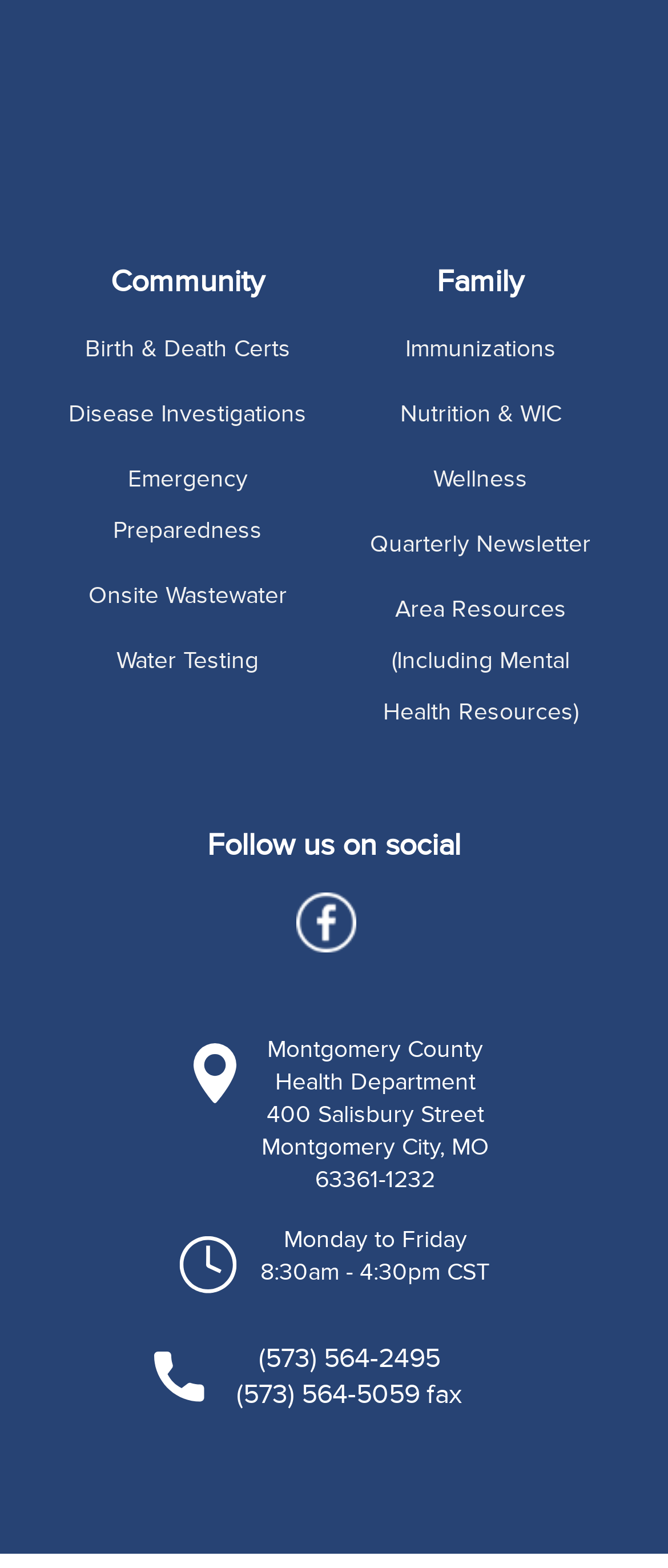Please find the bounding box coordinates of the element that must be clicked to perform the given instruction: "View October 2022". The coordinates should be four float numbers from 0 to 1, i.e., [left, top, right, bottom].

None